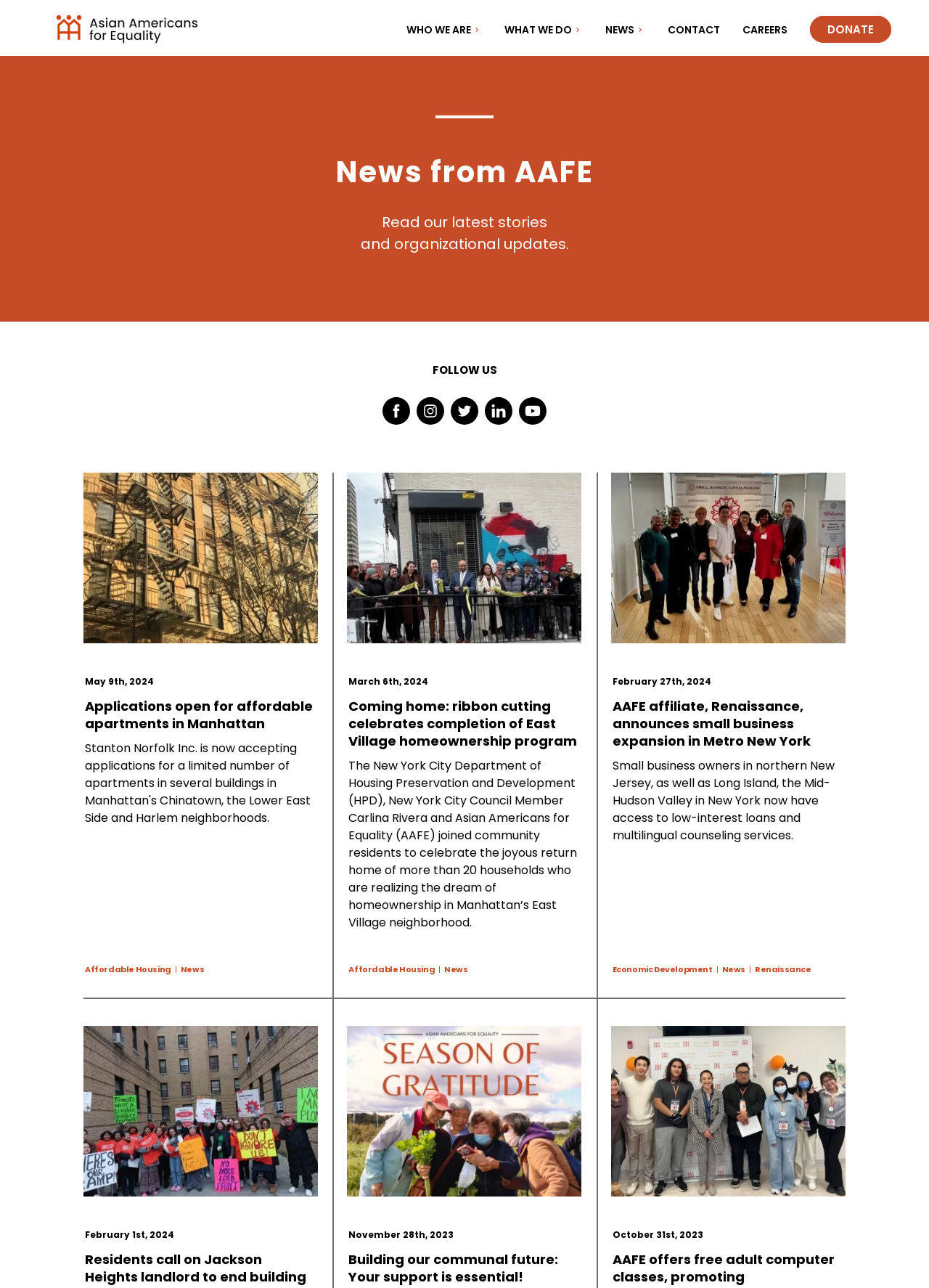Please answer the following question using a single word or phrase: 
What is the purpose of the 'Donate' button?

To donate to the organization